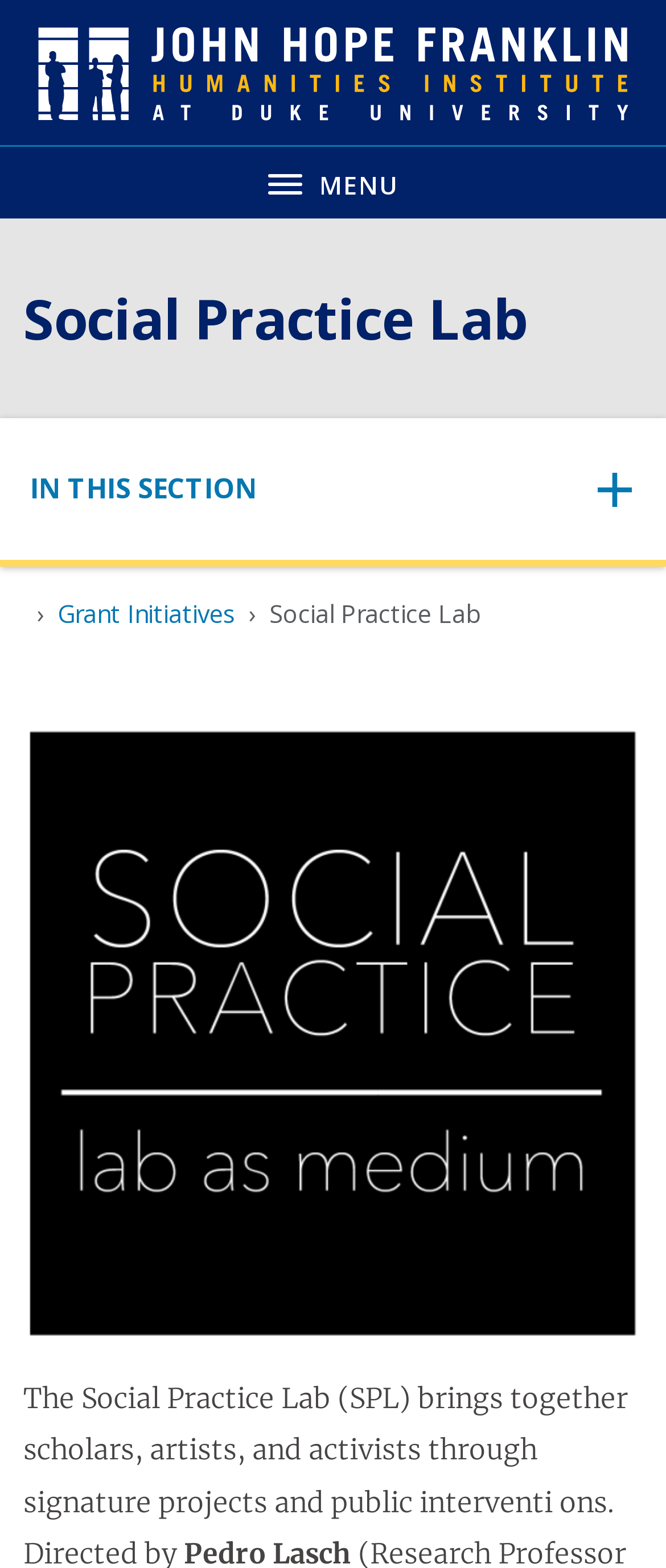What is the main topic of the article?
Kindly answer the question with as much detail as you can.

The main topic of the article can be inferred from the heading 'Social Practice Lab' which is prominently displayed on the webpage, and also from the image with the logo 'Social Practice / lab as medium' in white text over a black square.